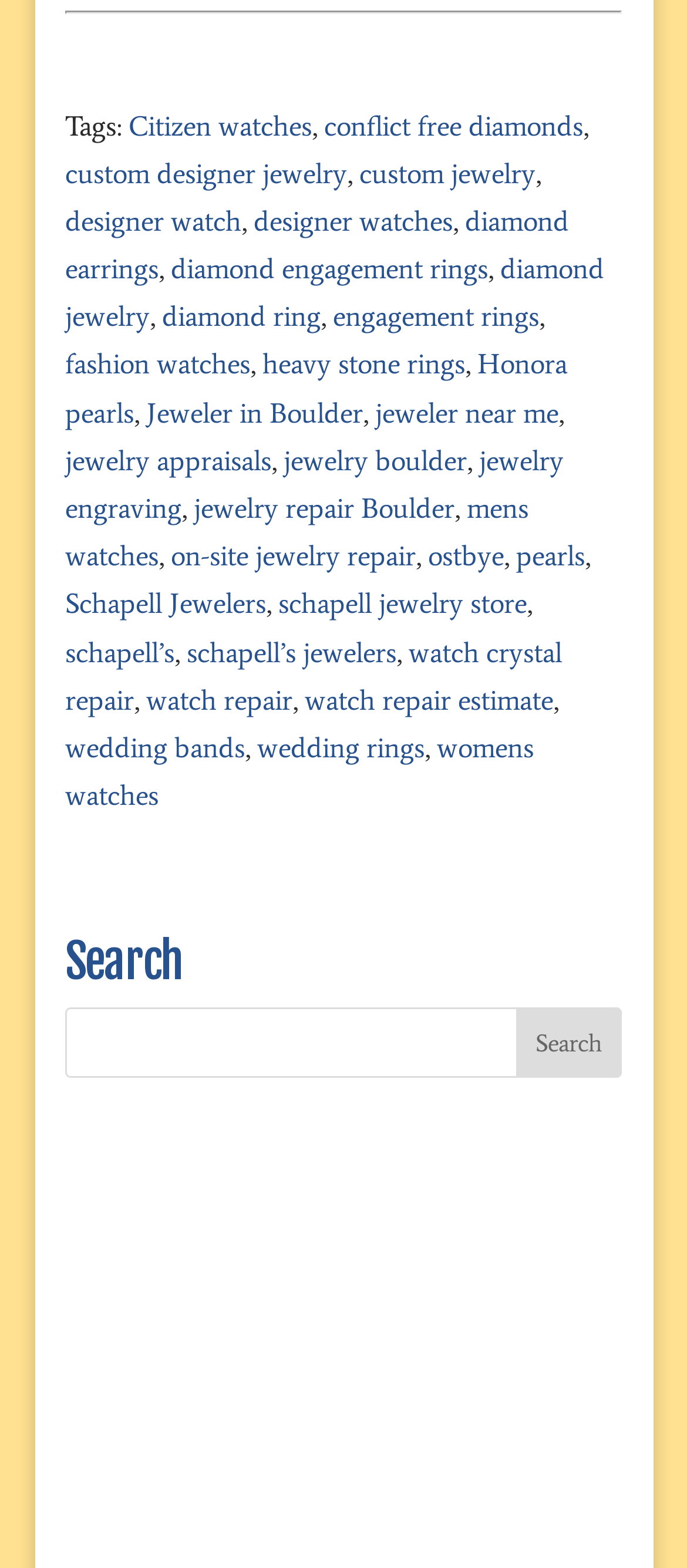What is the main function of this webpage?
Using the information from the image, give a concise answer in one word or a short phrase.

Search and browse jewelry